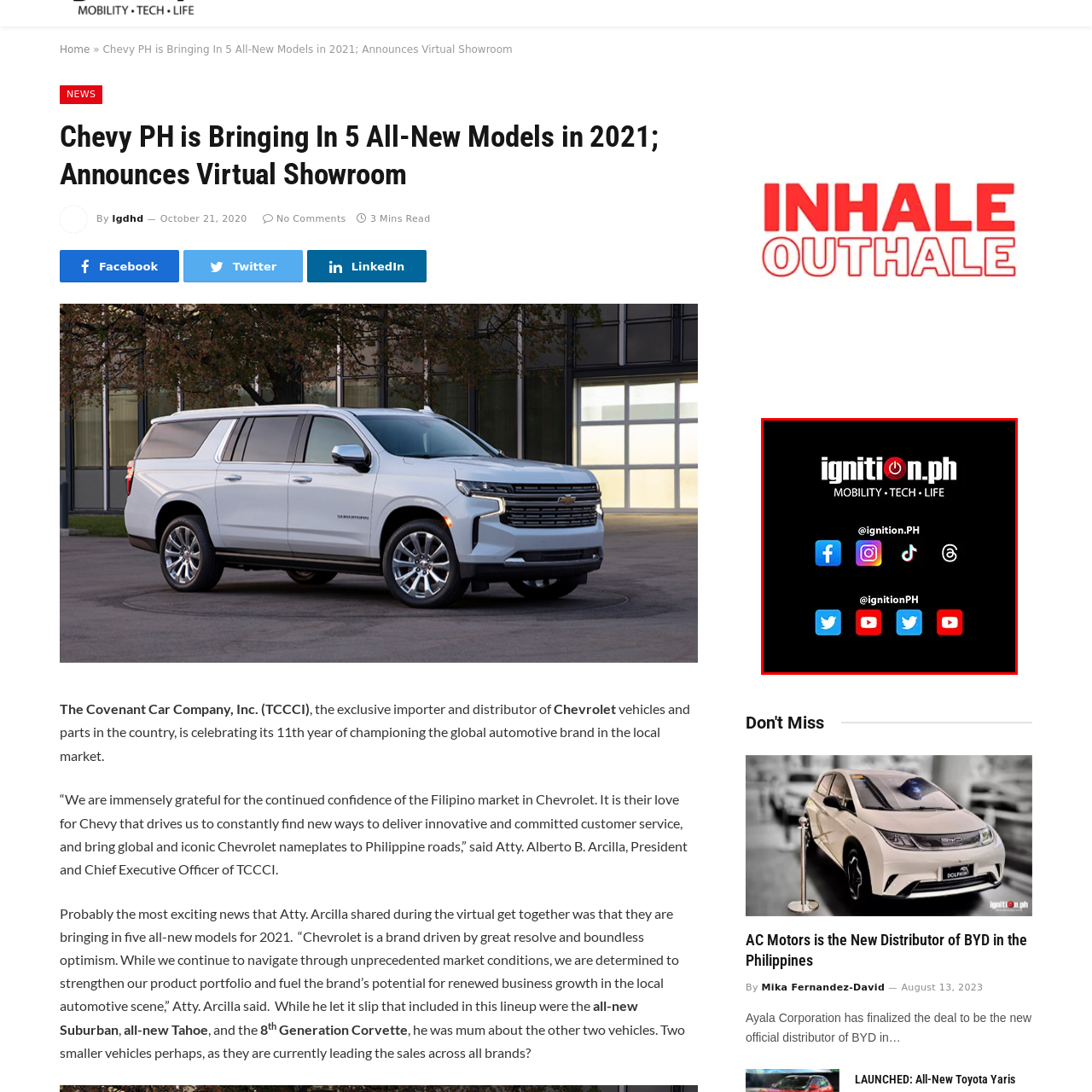Direct your attention to the image within the red boundary, How many social media icons are displayed?
 Respond with a single word or phrase.

4